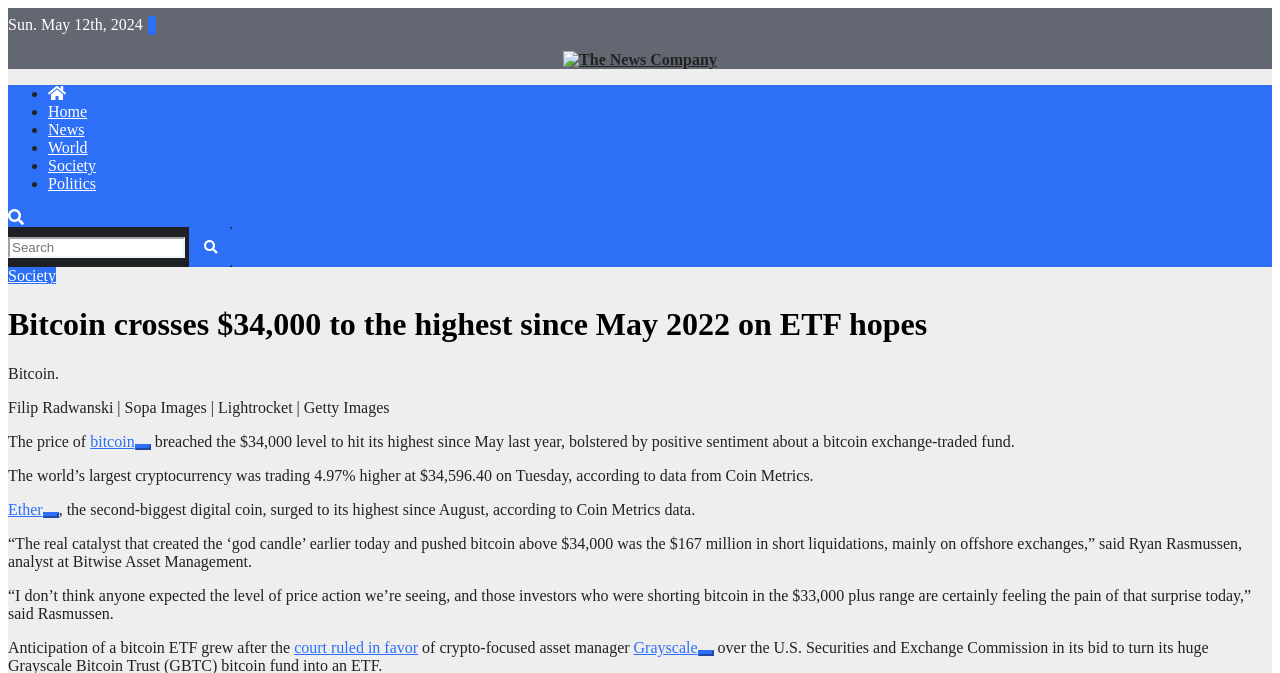Provide the bounding box coordinates for the UI element described in this sentence: "parent_node: Search for: aria-label="Search"". The coordinates should be four float values between 0 and 1, i.e., [left, top, right, bottom].

None